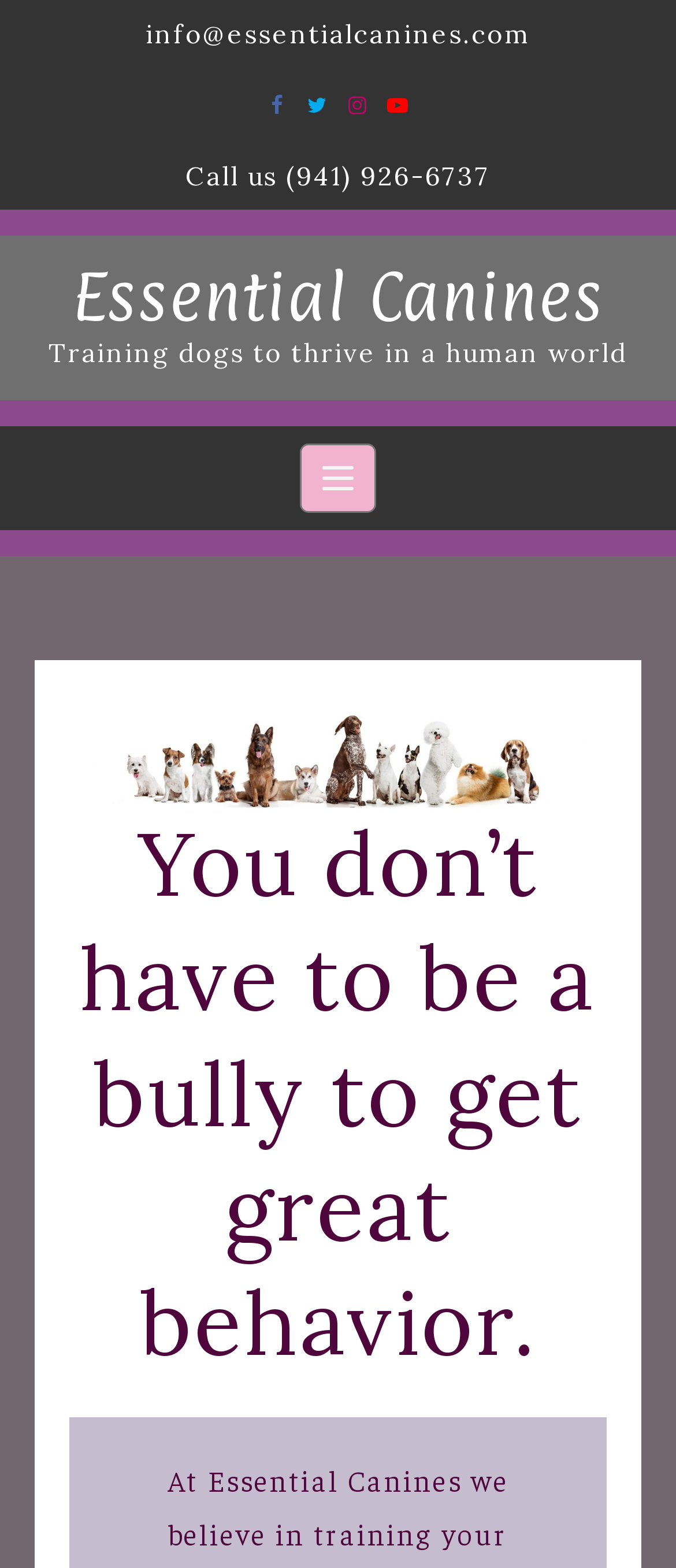Generate a comprehensive description of the webpage.

The webpage is about dog training, with a focus on positive and non-coercive methods. At the top left, there is a link to contact the website owner via email, "info@essentialcanines.com". Next to it, there are four social media links, represented by icons, arranged horizontally. Below these links, there is a call-to-action, "Call us (941) 926-6737", which is centered at the top of the page.

On the top right, there is a prominent link to "Essential Canines", which spans most of the width of the page. Below this link, there is a brief description of the website's purpose, "Training dogs to thrive in a human world".

In the middle of the page, there is a button with no text, accompanied by a figure that takes up most of the width of the page. Above the button, there is a heading that reads, "You don’t have to be a bully to get great behavior." This heading is emphasized with a mark, indicating its importance. The overall tone of the webpage suggests a gentle and compassionate approach to dog training.